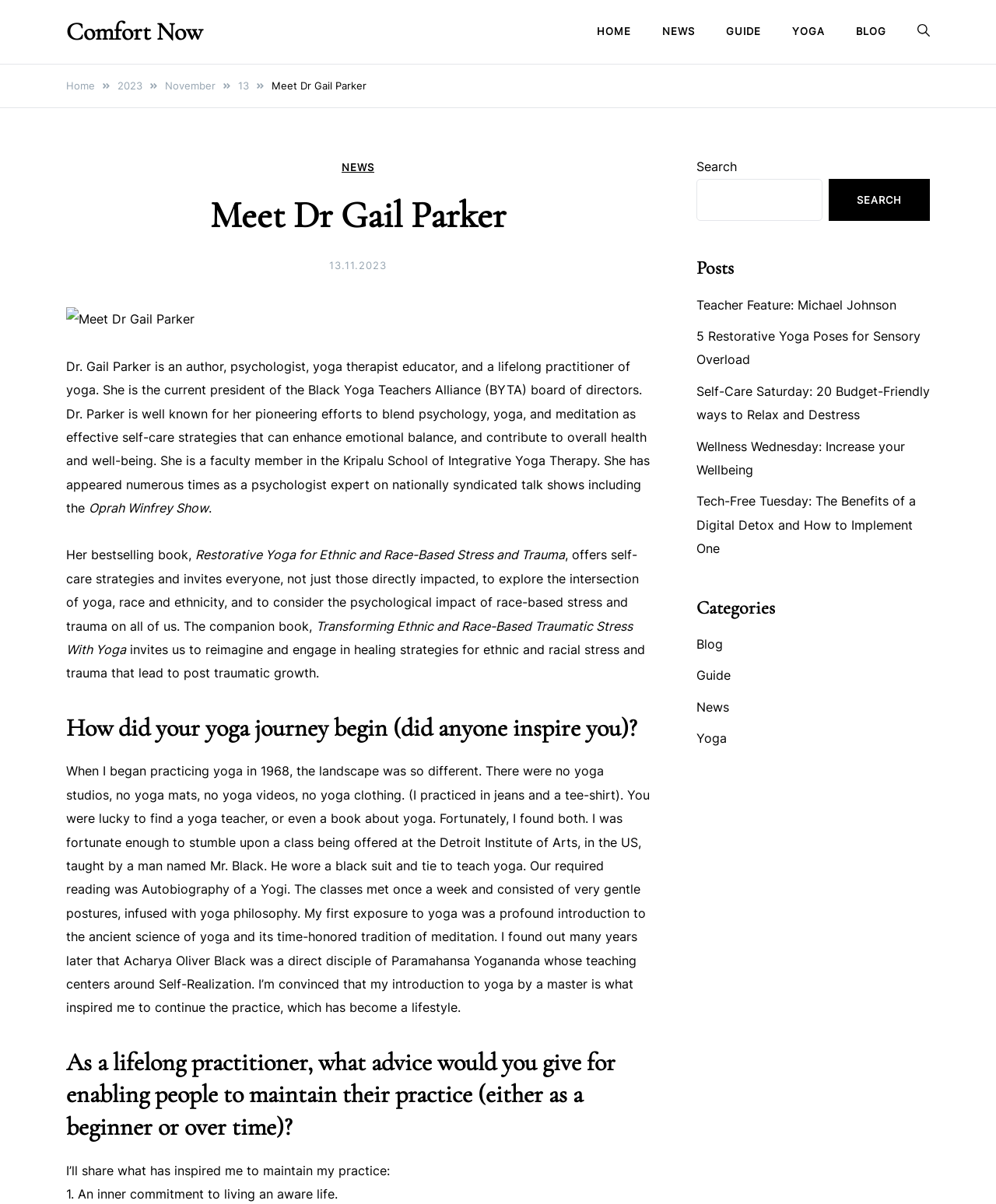Identify the bounding box coordinates of the clickable region required to complete the instruction: "Log in or sign up". The coordinates should be given as four float numbers within the range of 0 and 1, i.e., [left, top, right, bottom].

None